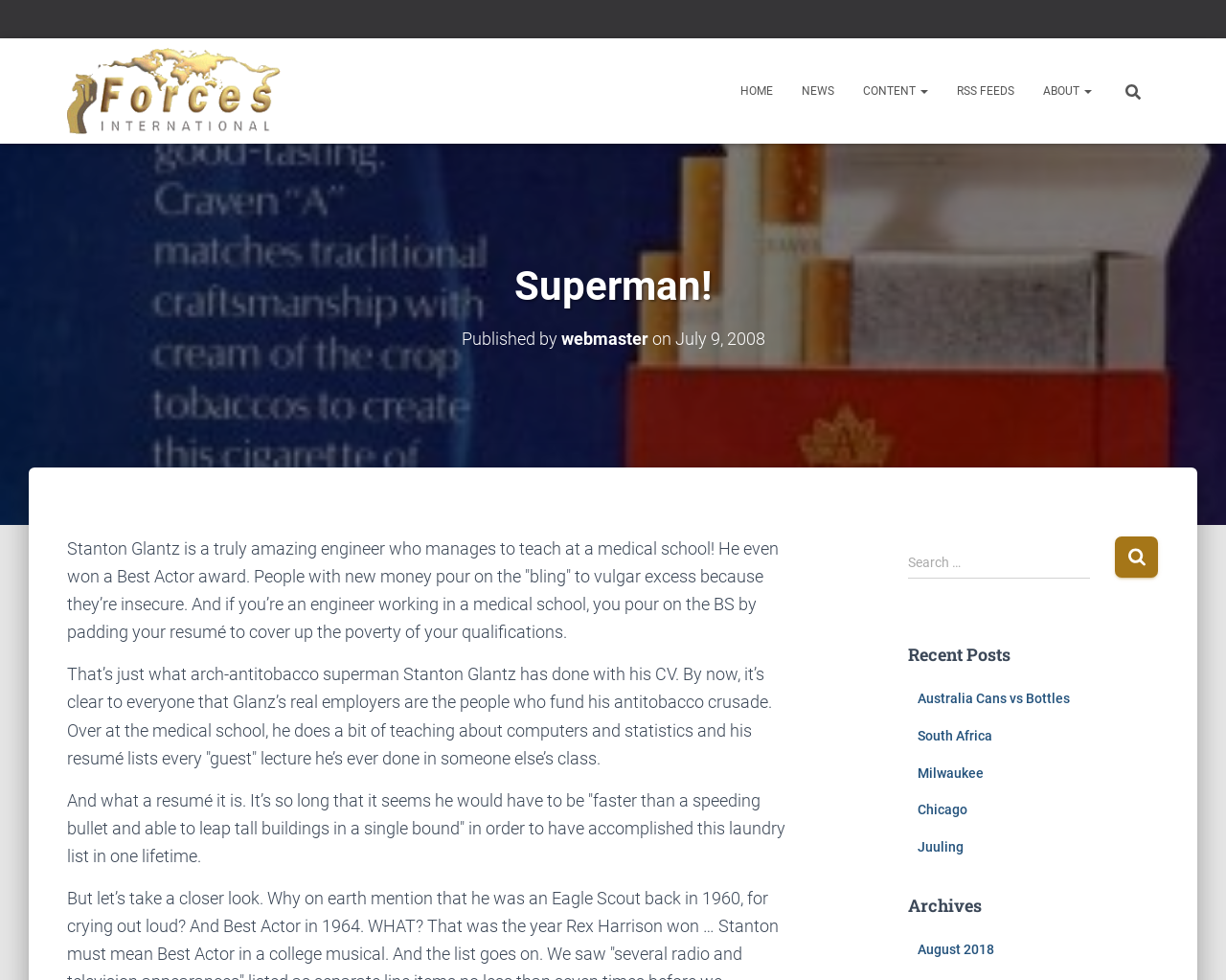Please locate the clickable area by providing the bounding box coordinates to follow this instruction: "Click on the RSS FEEDS link".

[0.769, 0.068, 0.839, 0.117]